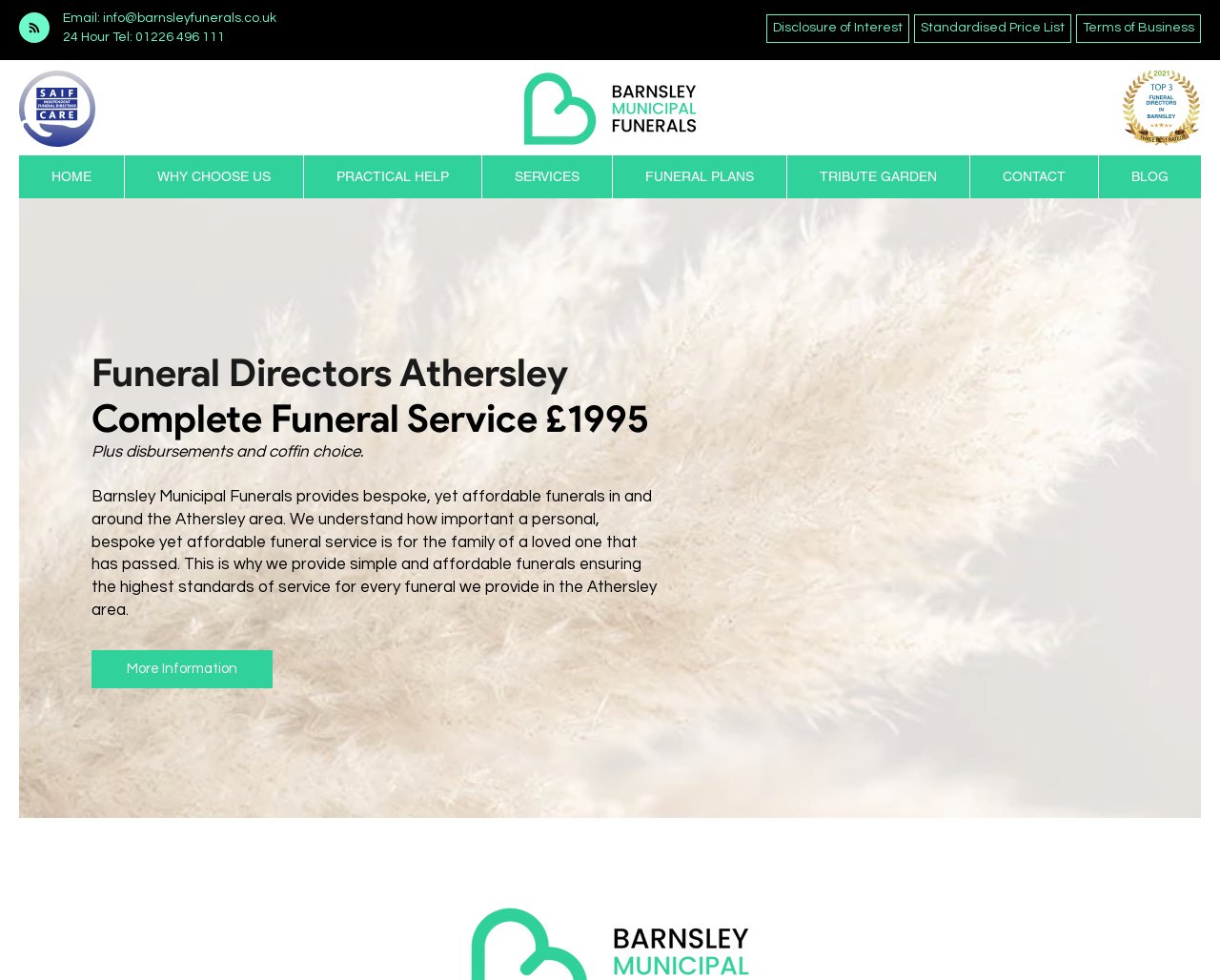Please locate the bounding box coordinates of the element's region that needs to be clicked to follow the instruction: "Email us at info@barnsleyfunerals.co.uk". The bounding box coordinates should be provided as four float numbers between 0 and 1, i.e., [left, top, right, bottom].

[0.052, 0.012, 0.227, 0.025]